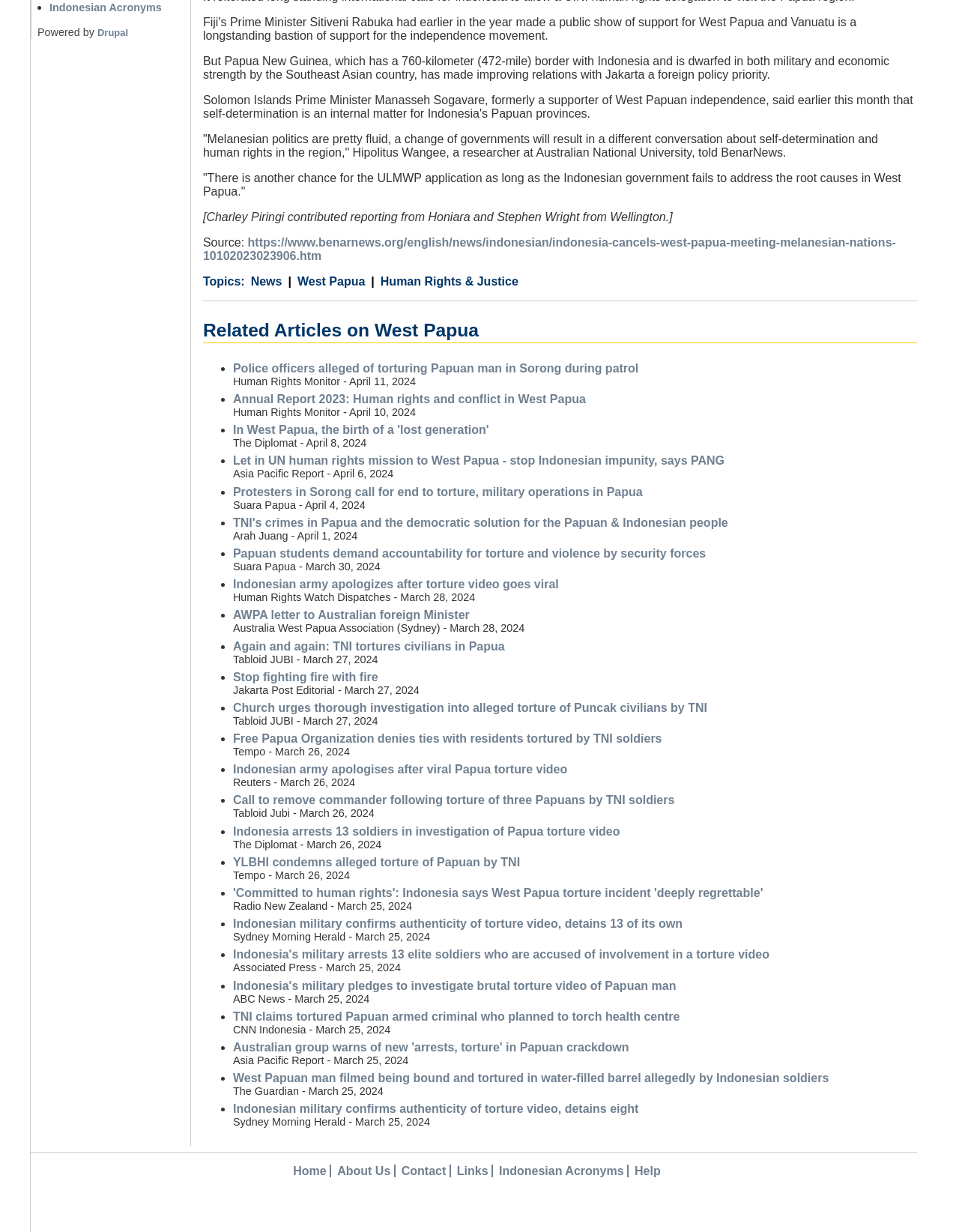Find the bounding box coordinates corresponding to the UI element with the description: "News". The coordinates should be formatted as [left, top, right, bottom], with values as floats between 0 and 1.

[0.261, 0.223, 0.294, 0.234]